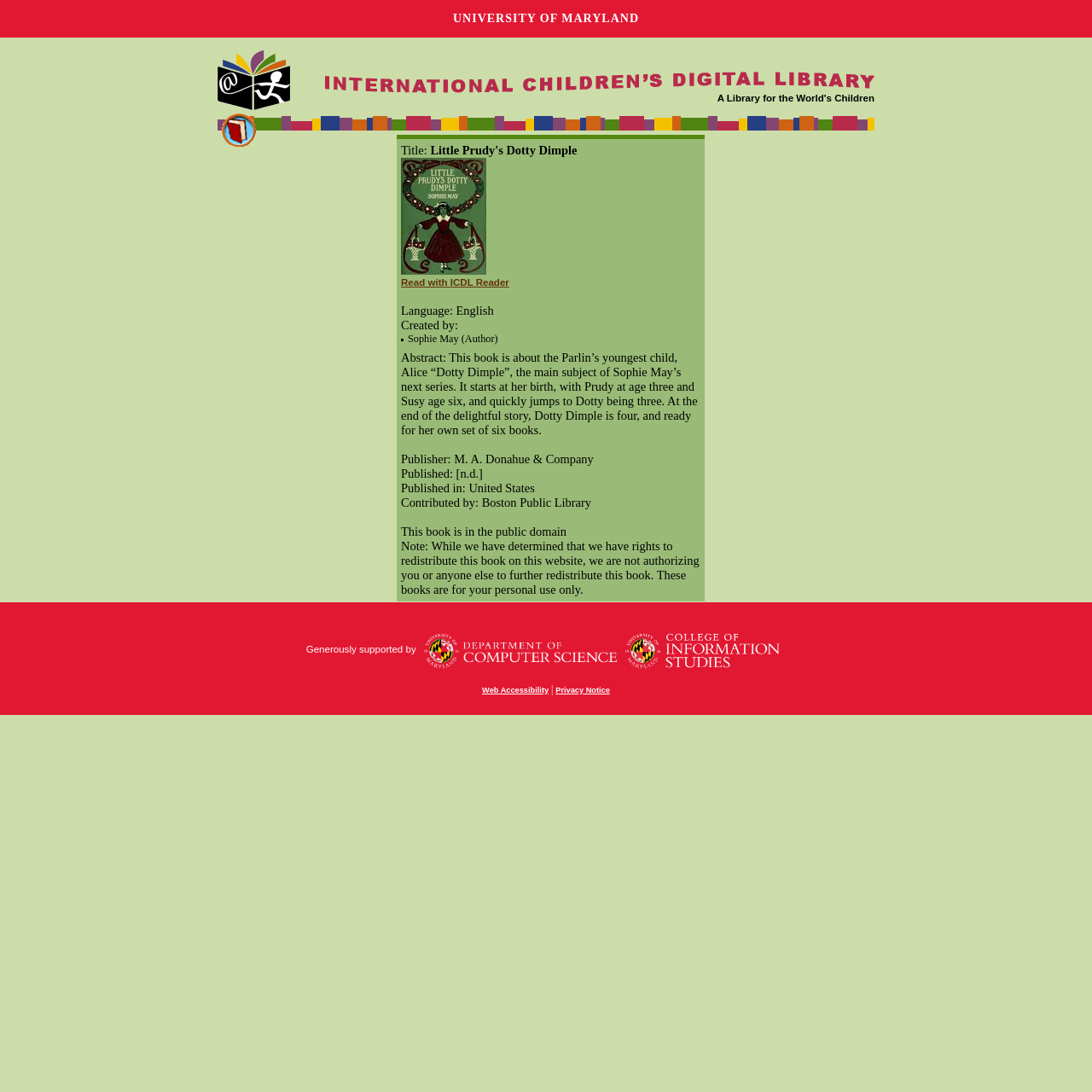Please respond in a single word or phrase: 
Who is the author of the book?

Sophie May